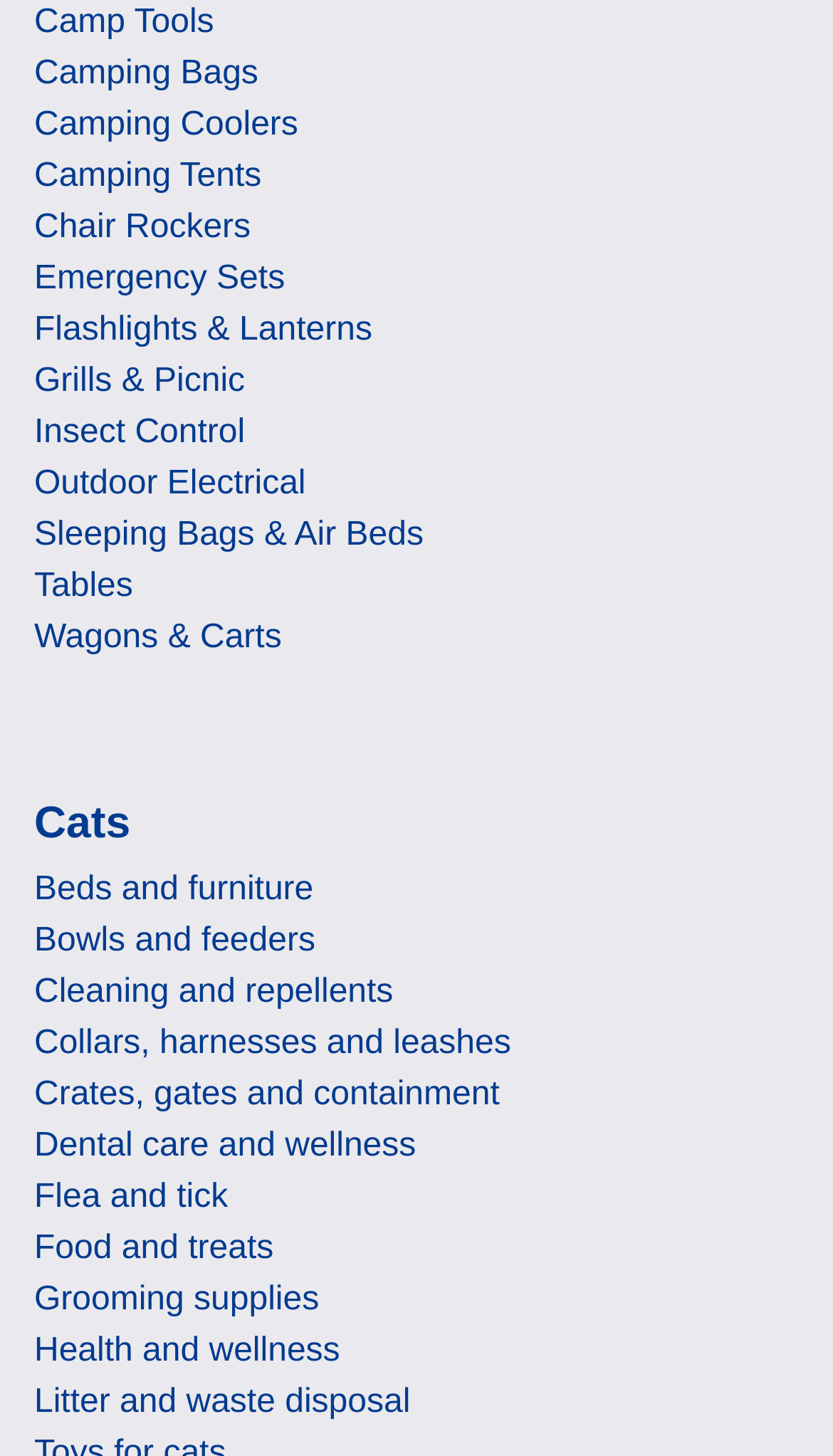Based on the image, give a detailed response to the question: How many categories are there for camping?

I counted the number of links under the camping section, which are 'Camp Tools', 'Camping Bags', 'Camping Coolers', 'Camping Tents', 'Chair Rockers', 'Emergency Sets', 'Flashlights & Lanterns', 'Grills & Picnic', 'Insect Control', 'Outdoor Electrical', 'Sleeping Bags & Air Beds', 'Tables', and 'Wagons & Carts'. There are 12 links in total.